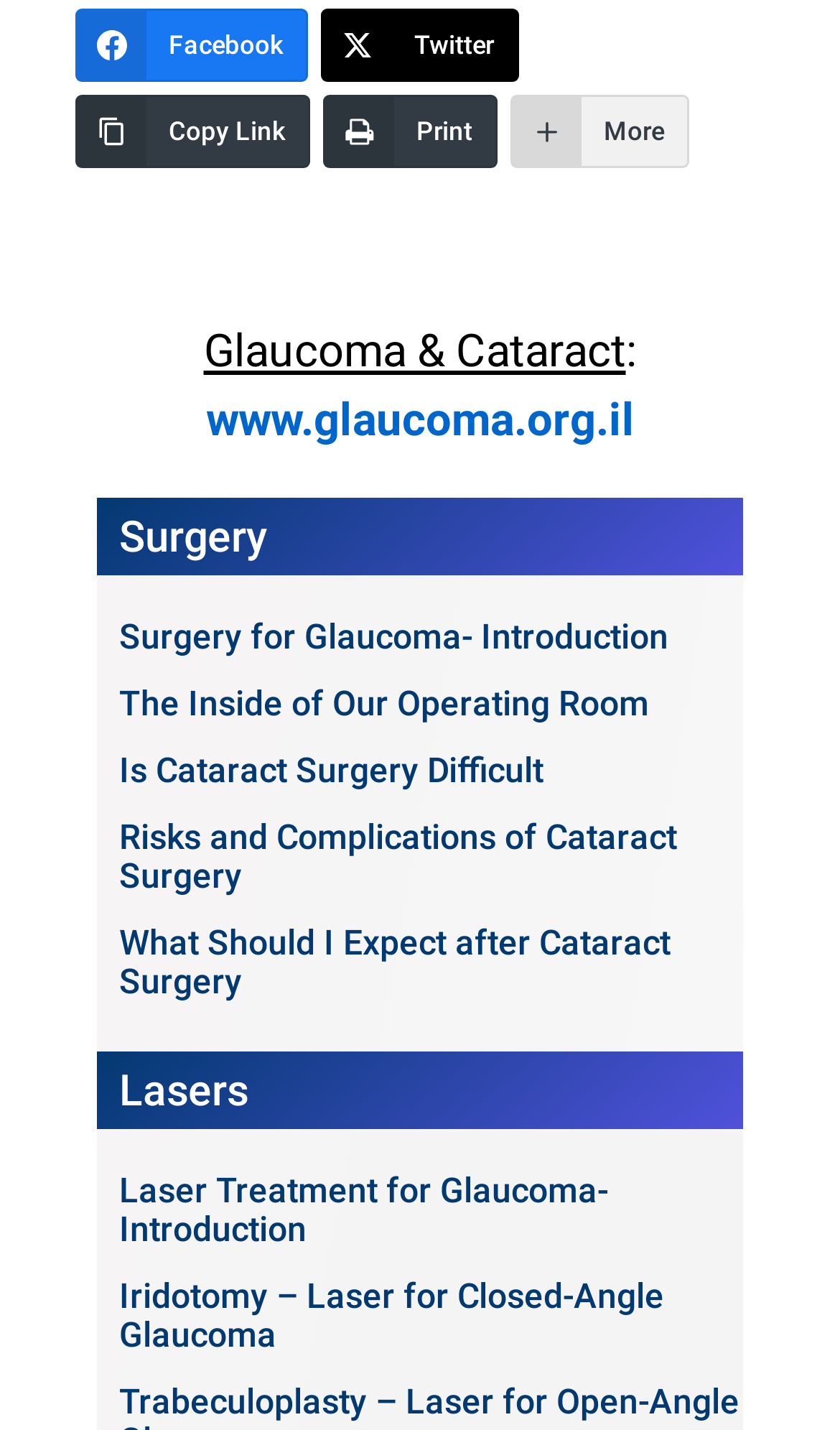Please identify the bounding box coordinates of the region to click in order to complete the given instruction: "Read about Risks and Complications of Cataract Surgery". The coordinates should be four float numbers between 0 and 1, i.e., [left, top, right, bottom].

[0.142, 0.571, 0.806, 0.627]